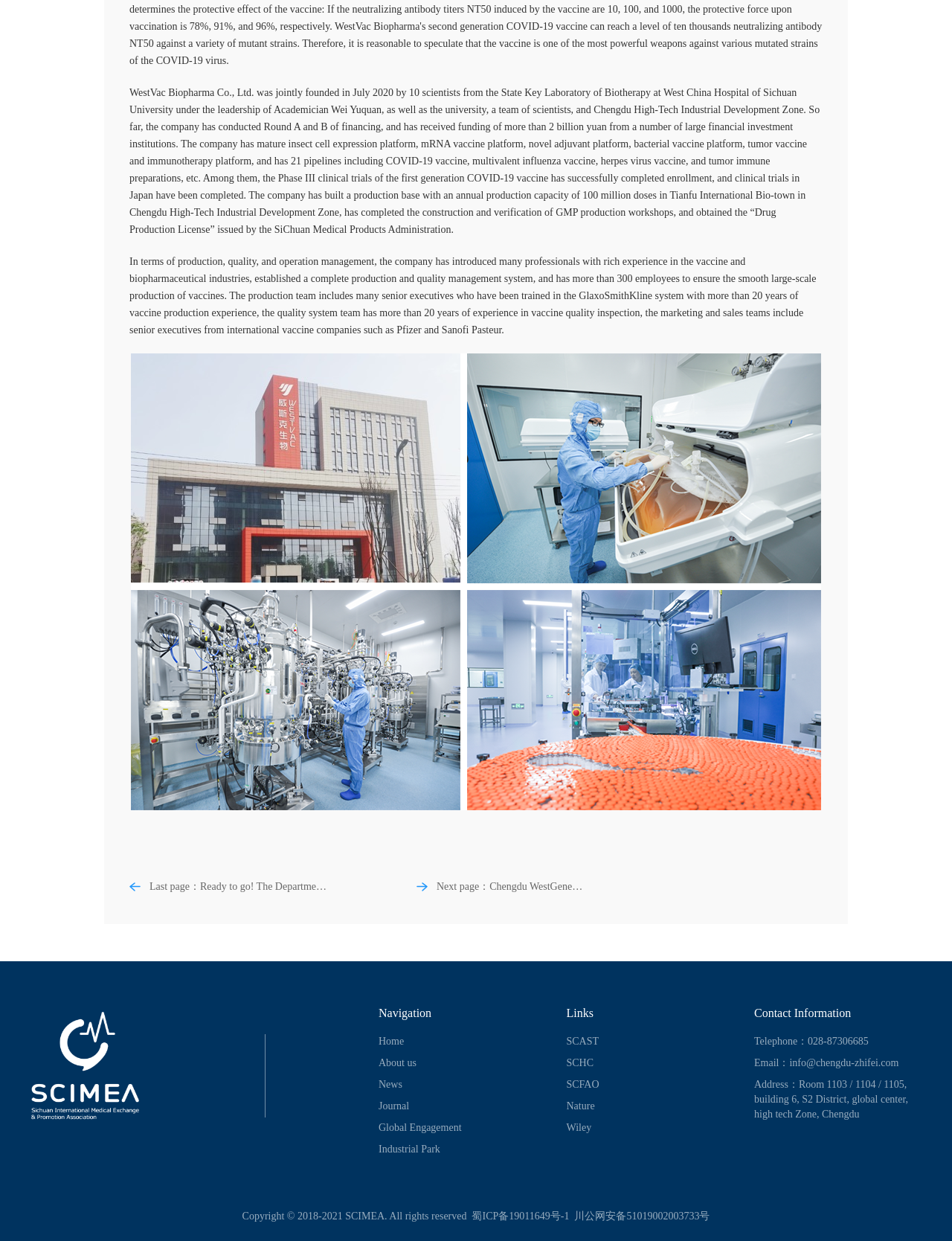Determine the bounding box of the UI component based on this description: "SCFAO". The bounding box coordinates should be four float values between 0 and 1, i.e., [left, top, right, bottom].

[0.595, 0.87, 0.629, 0.879]